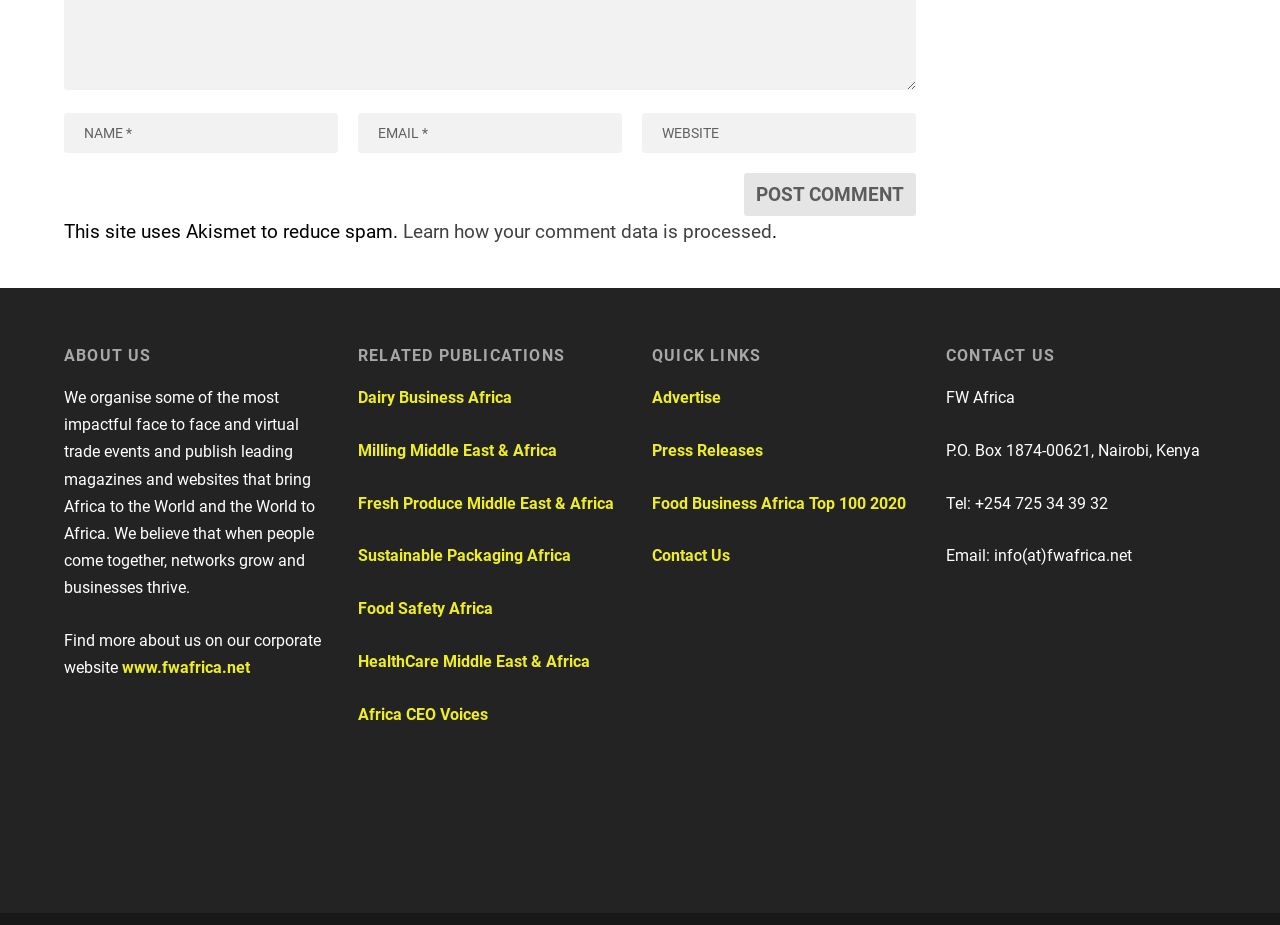What is the purpose of the website?
Using the visual information, reply with a single word or short phrase.

Organise trade events and publish magazines